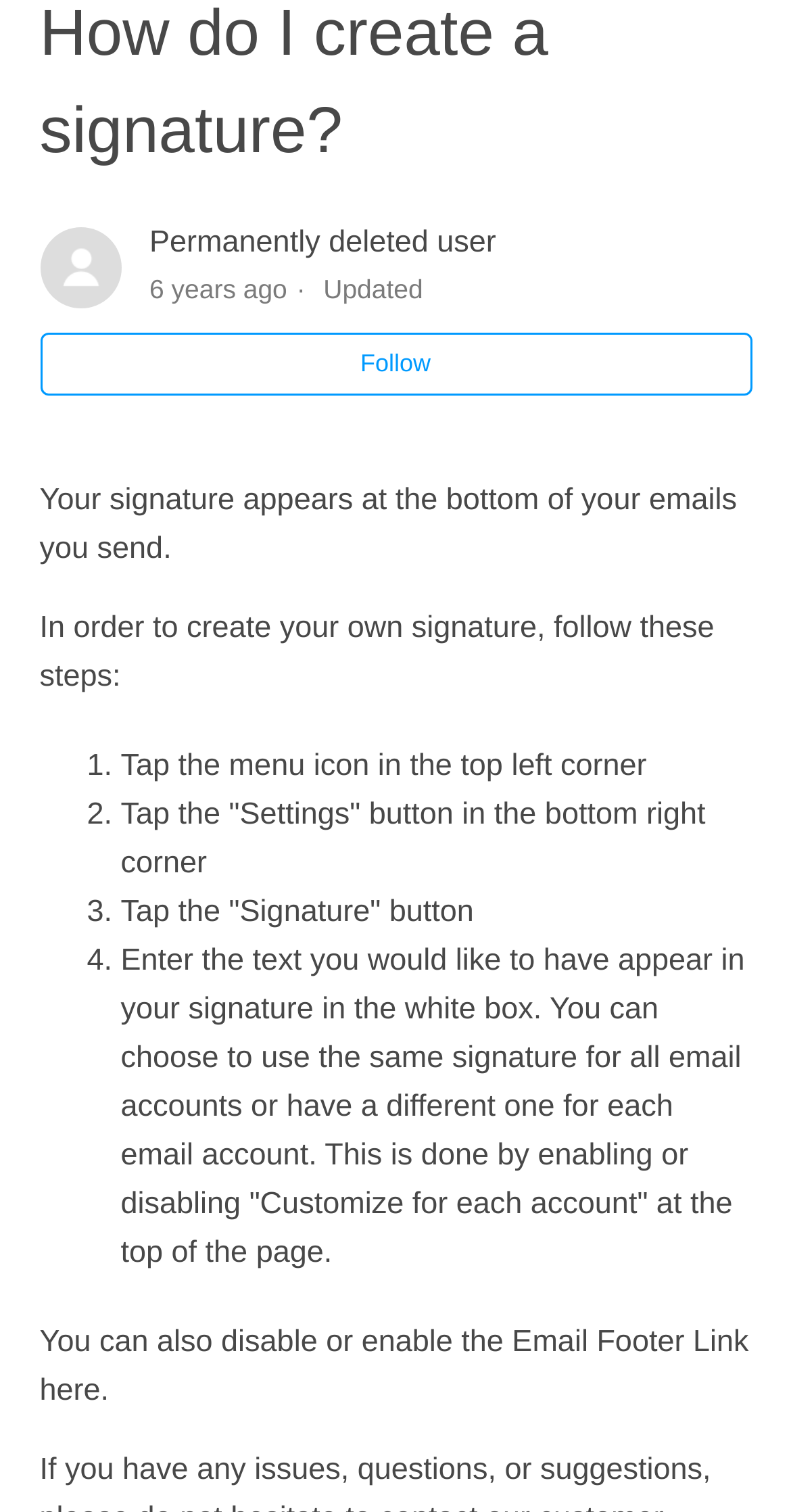Locate the bounding box of the user interface element based on this description: "Follow".

[0.05, 0.221, 0.95, 0.261]